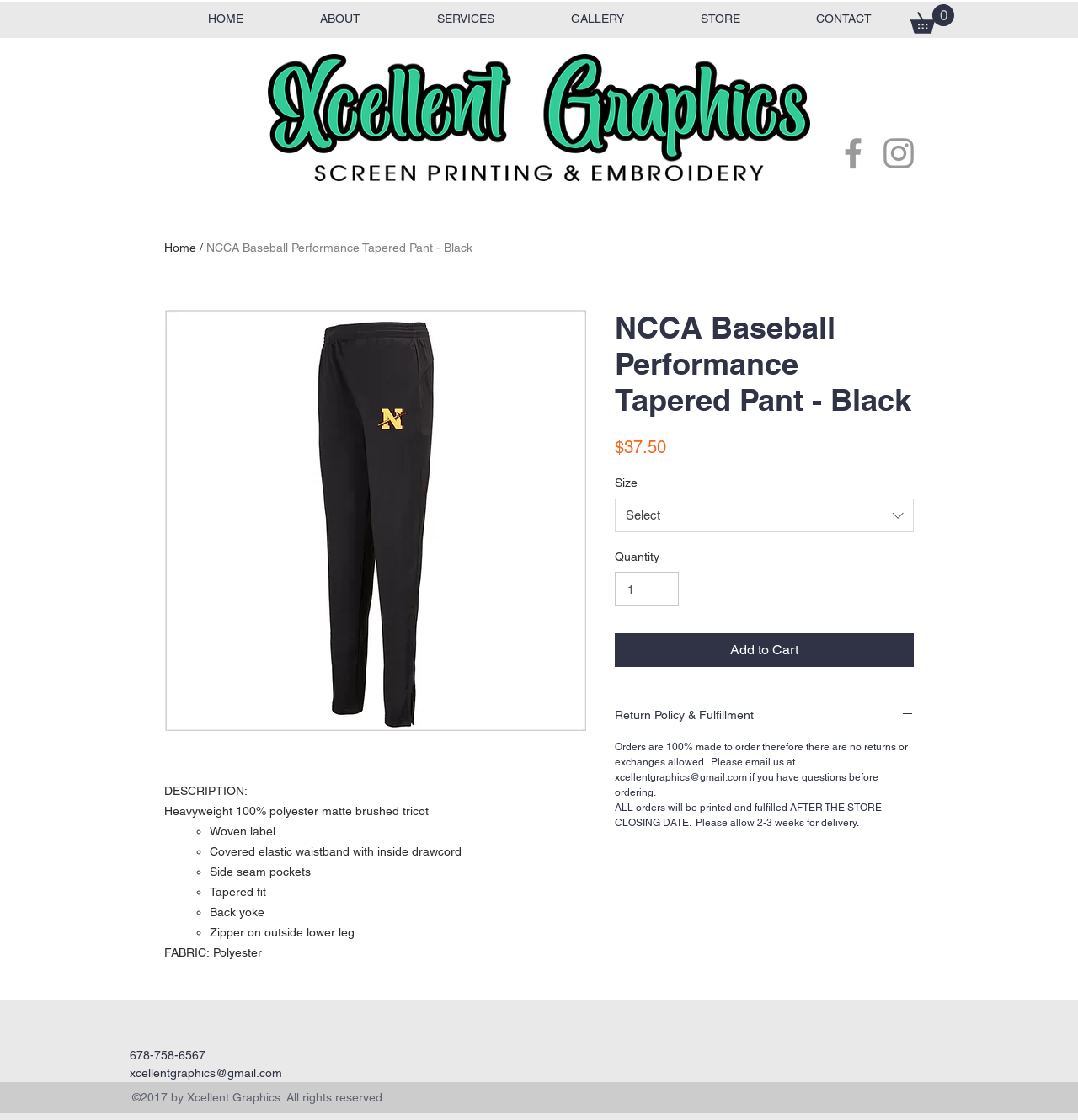What is the contact email of the website? Analyze the screenshot and reply with just one word or a short phrase.

xcellentgraphics@gmail.com